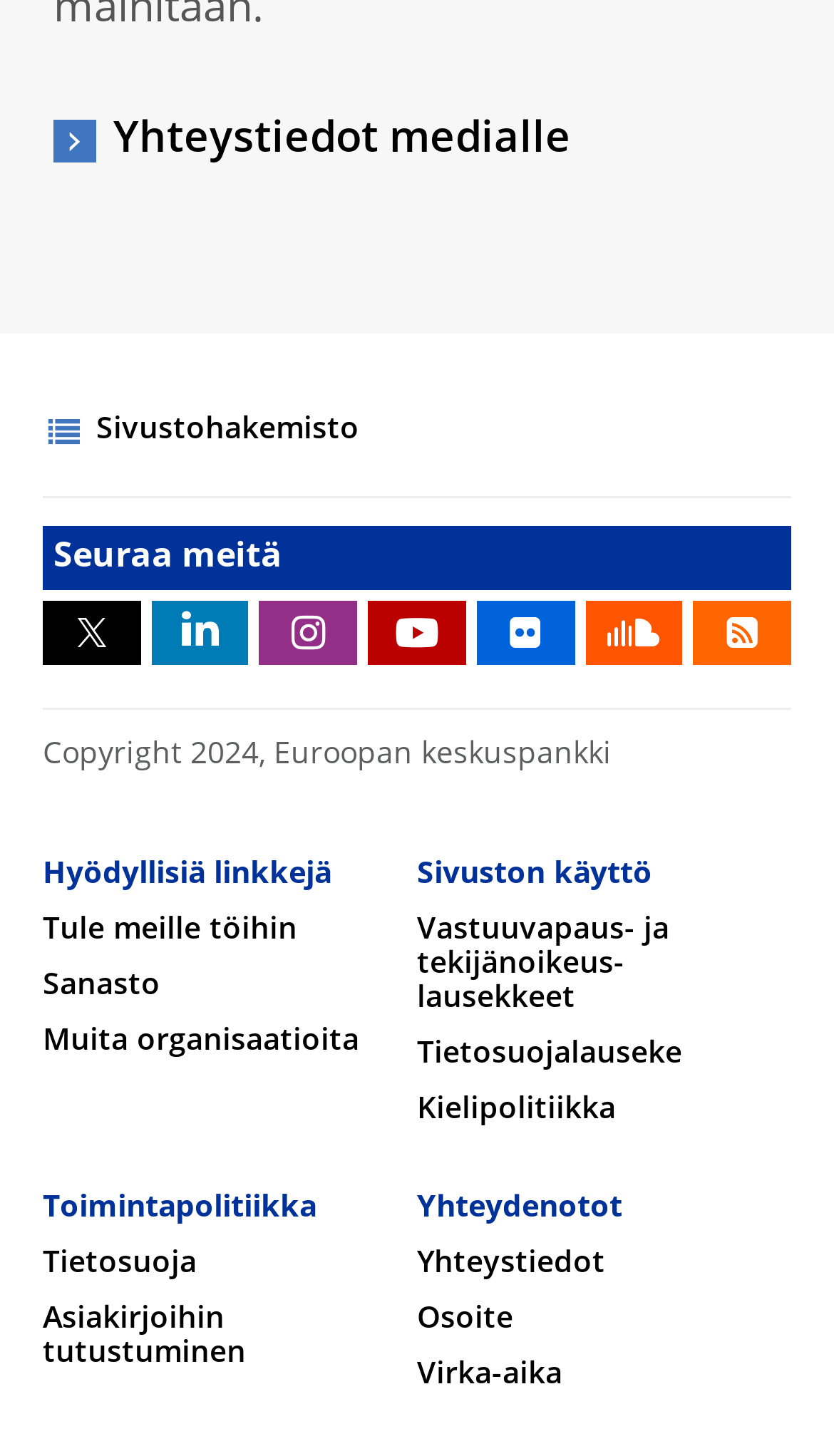Provide the bounding box coordinates of the section that needs to be clicked to accomplish the following instruction: "Check copyright information."

[0.051, 0.507, 0.328, 0.528]